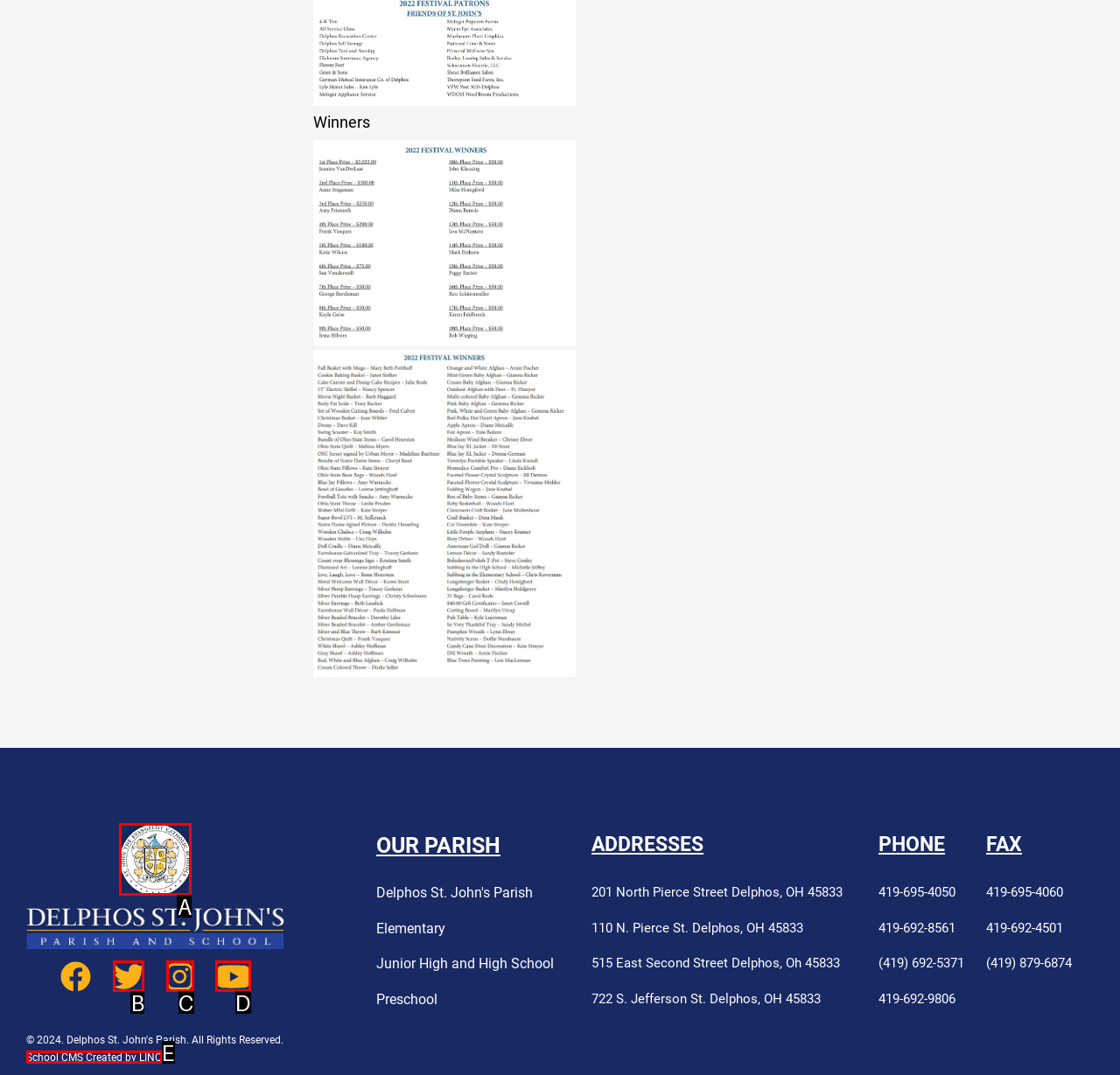Select the option that fits this description: School CMS Created by LINQ
Answer with the corresponding letter directly.

E